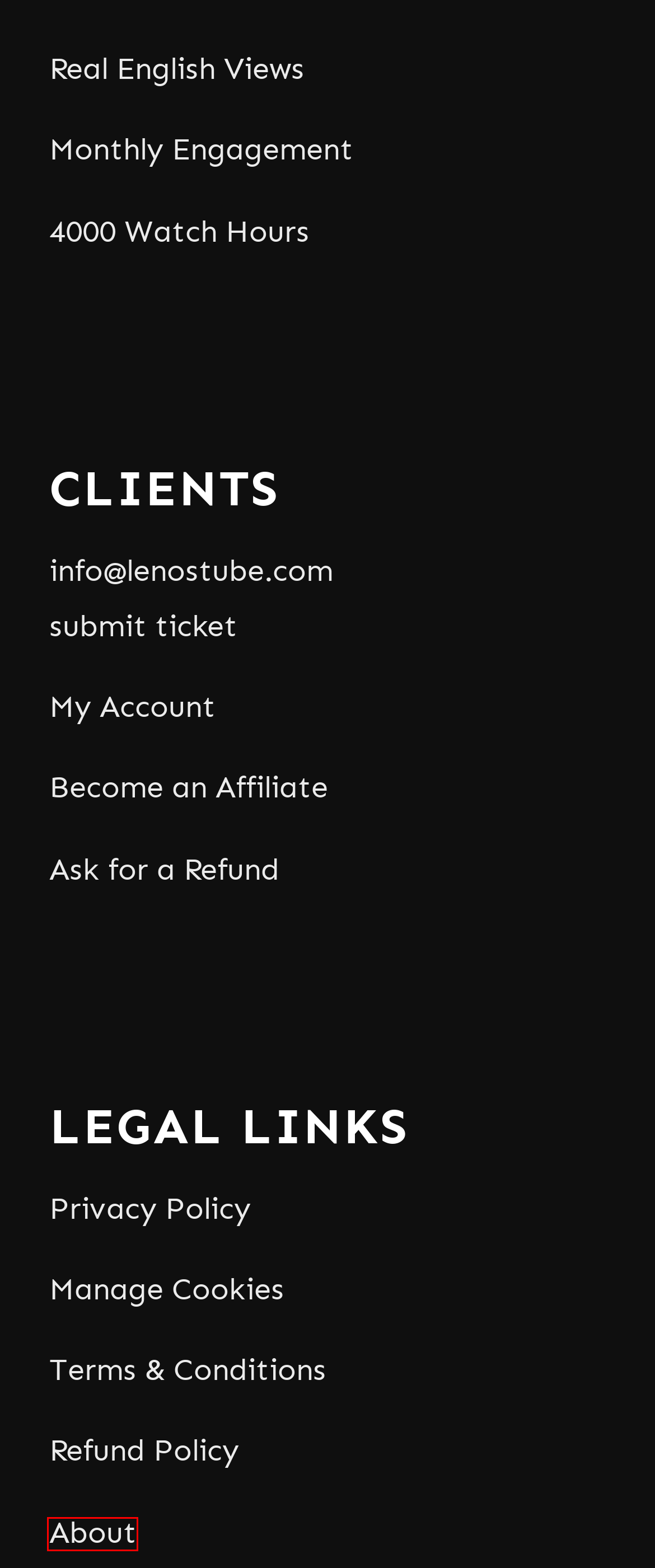Review the screenshot of a webpage which includes a red bounding box around an element. Select the description that best fits the new webpage once the element in the bounding box is clicked. Here are the candidates:
A. Ask for a Refund – Lenos
B. Support – Lenos
C. Buy English YouTube Views - From Tier 1 Countries Only - Safe & Real ✔️
D. Refund Policy – Lenos
E. Become an Affiliate - YouTube Marketing Lenos
F. About Us – Lenos
G. YouTube Monthly Engagement (Daily likes, comments, subs!)
H. Buy YouTube Watch Hours – Lenos

F